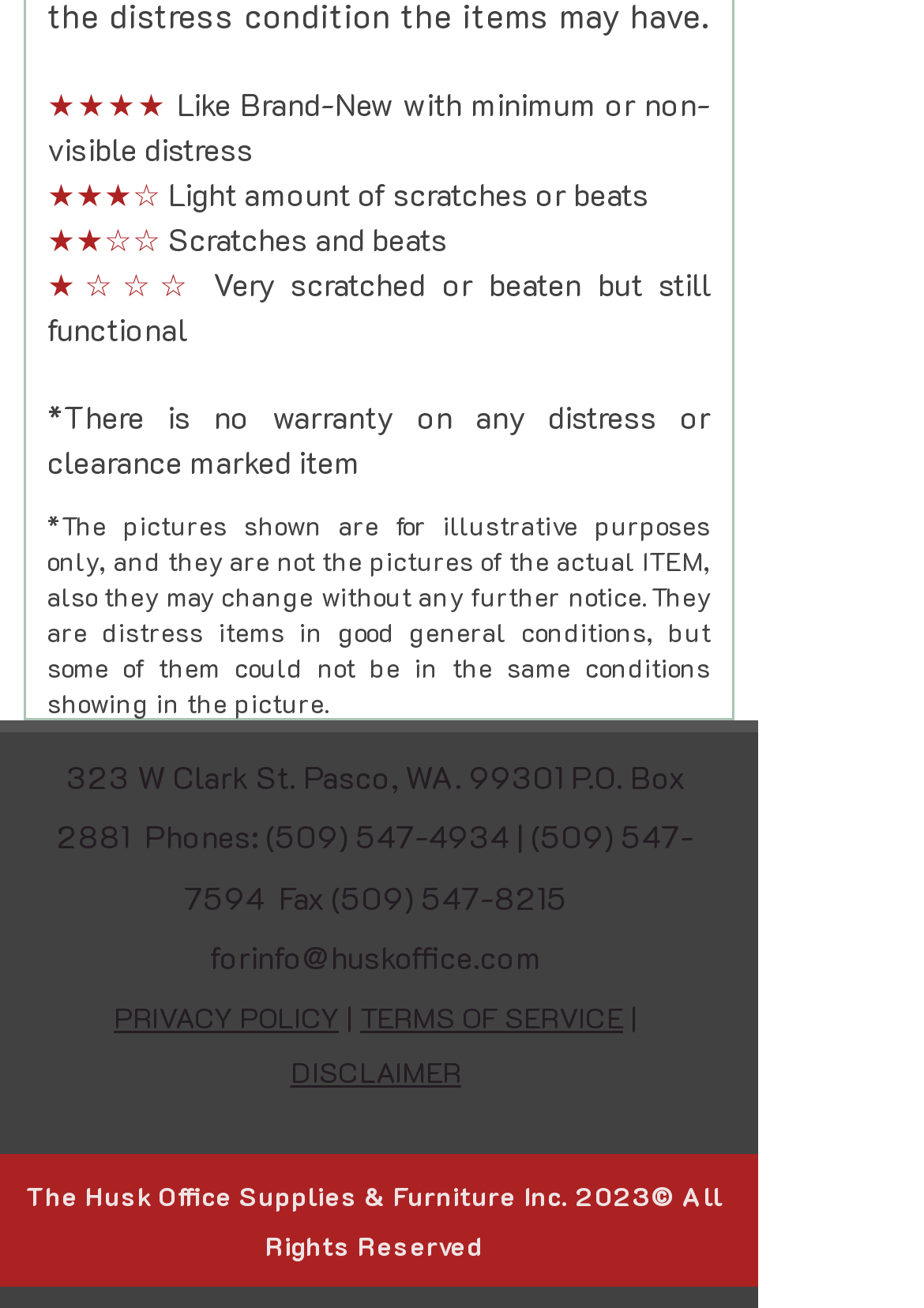What is the purpose of the disclaimer section?
Look at the screenshot and respond with one word or a short phrase.

To inform users of terms and conditions